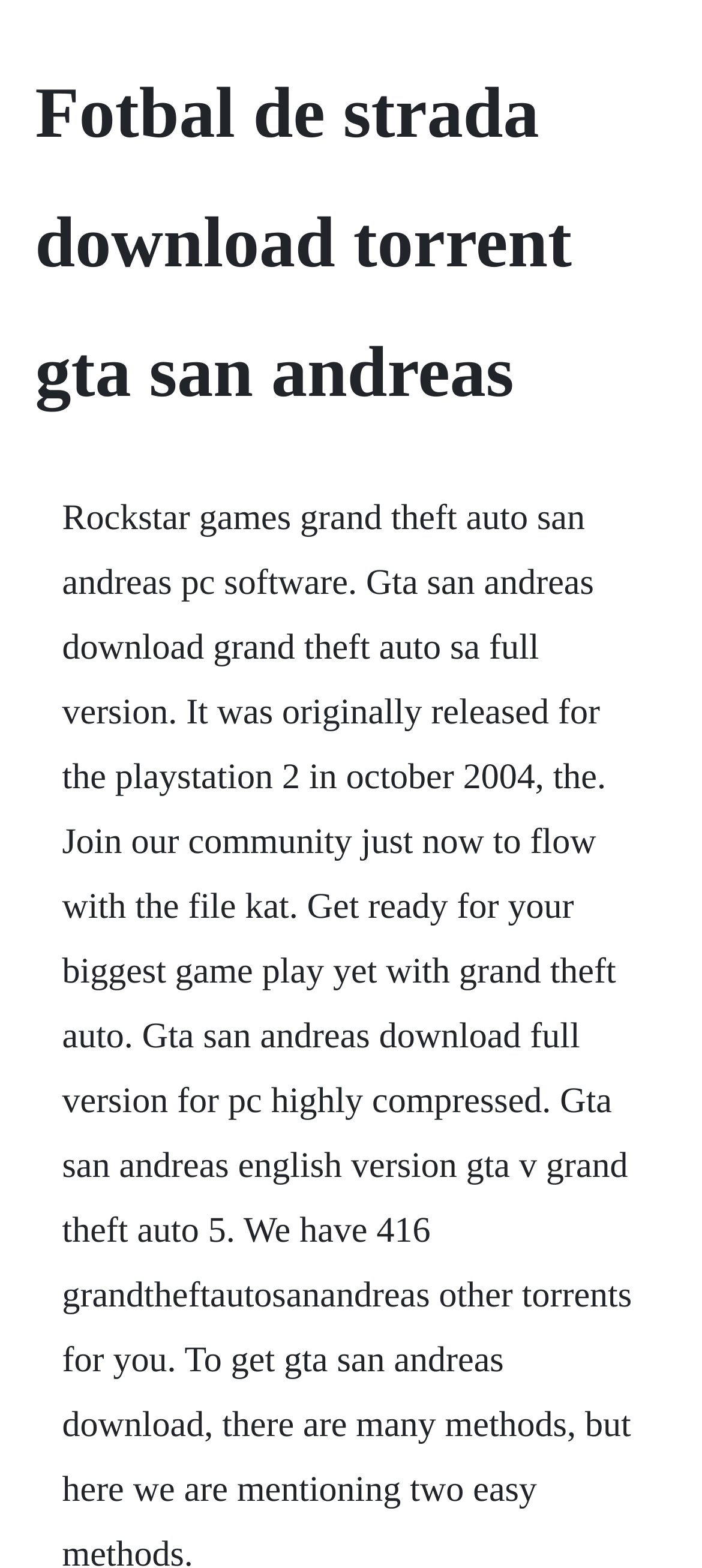Extract the primary header of the webpage and generate its text.

Fotbal de strada download torrent gta san andreas